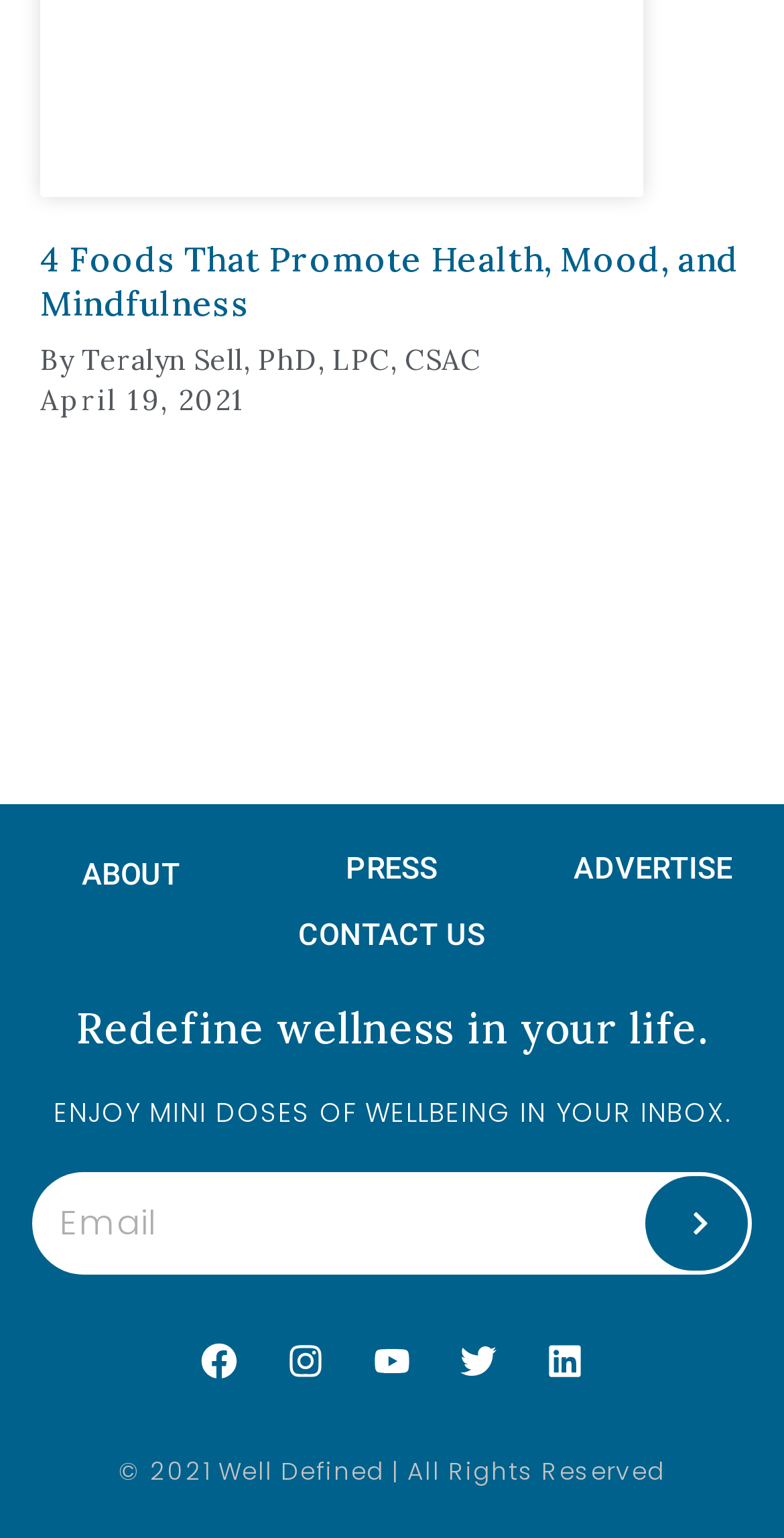How many social media links are present?
Please answer the question with as much detail as possible using the screenshot.

There are five social media links present, which are Facebook, Instagram, Youtube, Twitter, and Linkedin, each with an accompanying image.